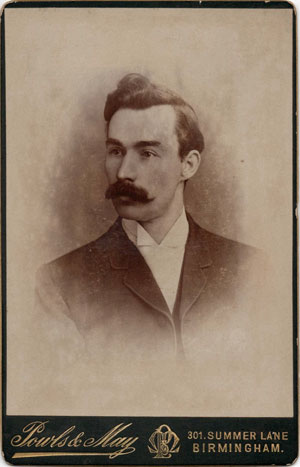Describe the image in great detail, covering all key points.

The image features a vintage portrait of a man, identified as Harry Sharp, who lived in Birmingham. Captured in soft sepia tones, he is dressed in formal attire typical of the late 19th to early 20th century, complete with a sleek suit and a prominent mustache. The photograph is mounted on a decorative card from the photography studio "Powls & May," located at 301 Summer Lane, Birmingham. This historical image reflects a time when formal portraiture was a popular means of capturing likenesses for posterity. Harry Sharp is noted as having married Clara Sharp (née Crawford), and their life story includes details about their residence and family during significant historical events, such as World War II. This portrait serves as a vital piece of familial history, linking the identity of Harry Sharp to the broader narrative of his family's experiences during a tumultuous period.